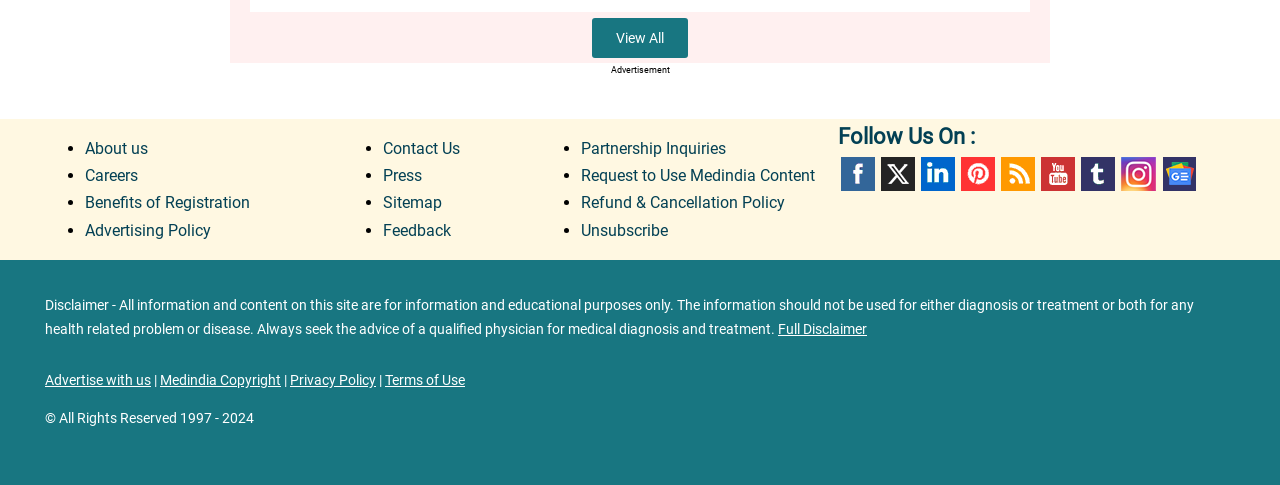How many social media platforms are listed?
Refer to the image and provide a detailed answer to the question.

The webpage lists 9 social media platforms, including Facebook, Twitter, LinkedIn, Pinterest, RSS, YouTube, Tumblr, Instagram, and Google News, which users can follow to stay updated with the website's content.